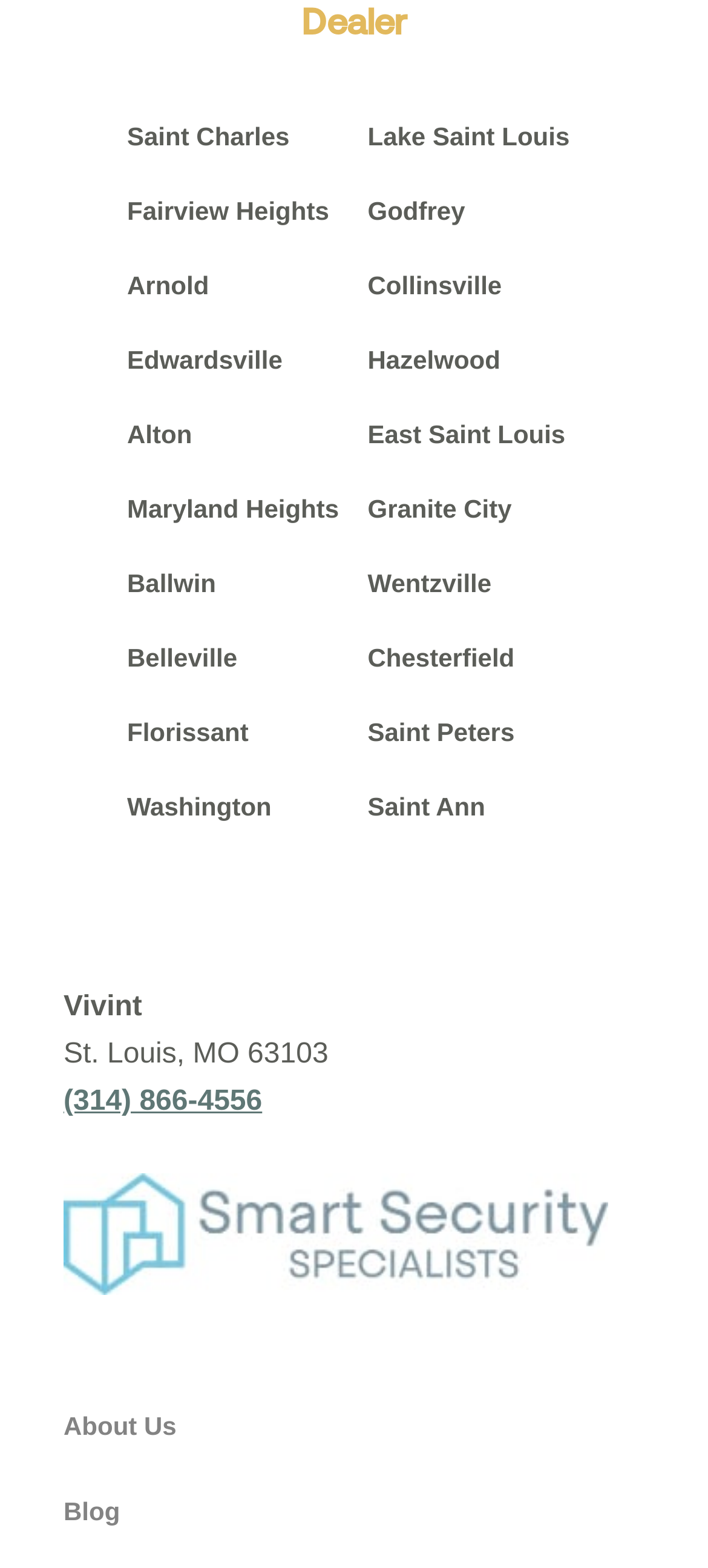What is the address?
Based on the screenshot, respond with a single word or phrase.

St. Louis, MO 63103